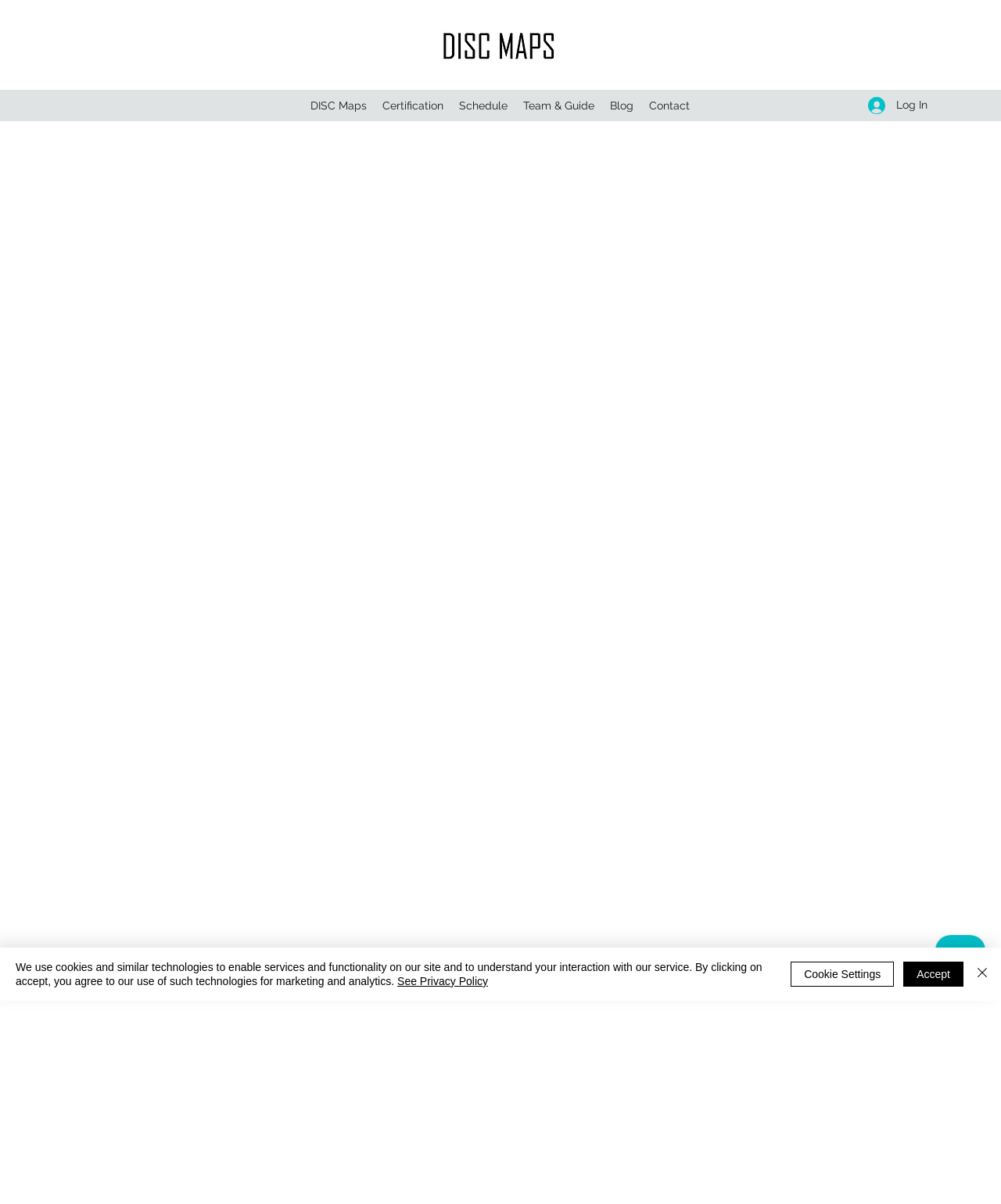Please specify the bounding box coordinates of the clickable section necessary to execute the following command: "Log in to the account".

[0.856, 0.076, 0.937, 0.1]